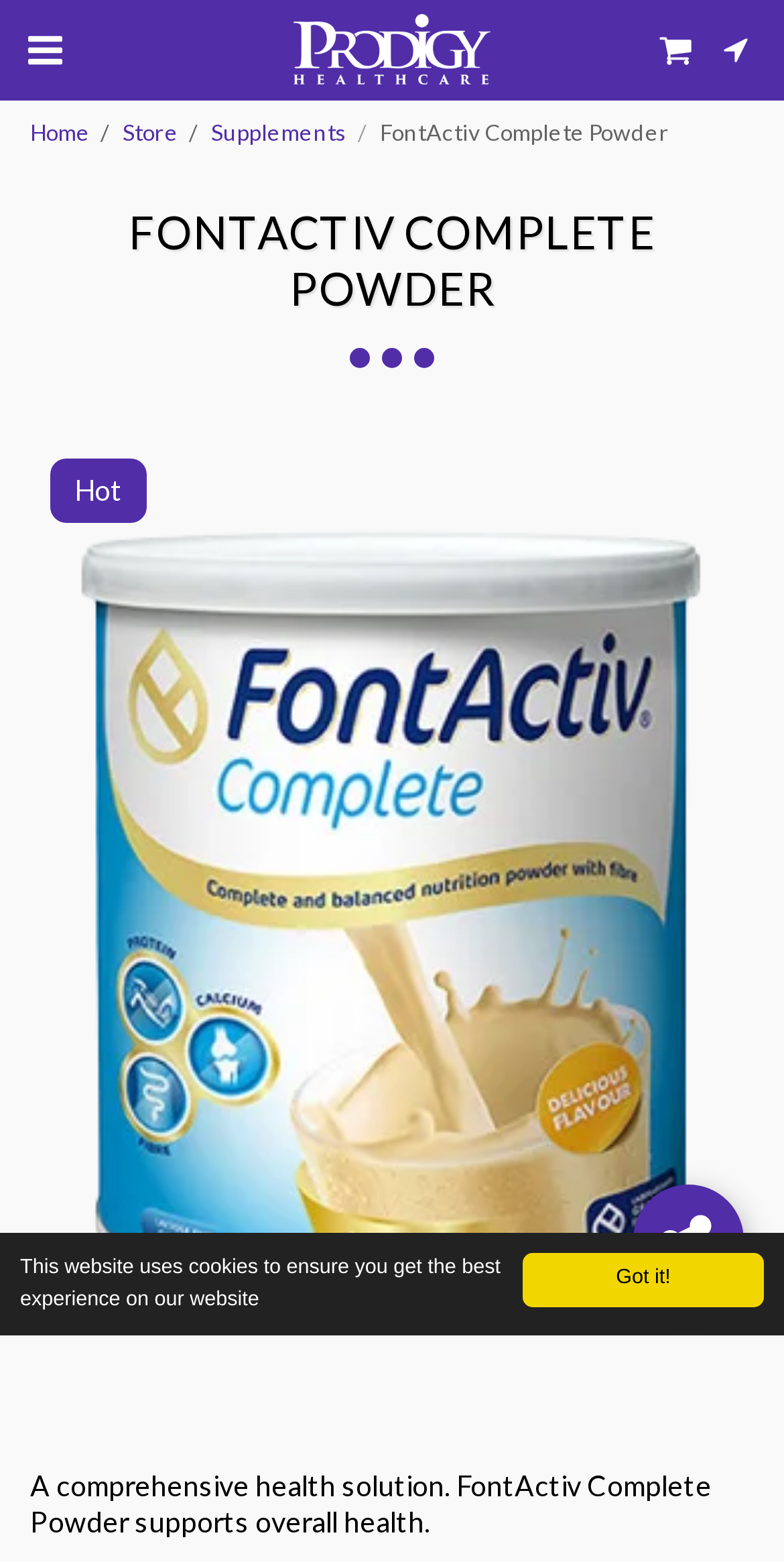Predict the bounding box coordinates for the UI element described as: "www.prodigyhealthcare.co.ke". The coordinates should be four float numbers between 0 and 1, presented as [left, top, right, bottom].

[0.336, 0.0, 0.664, 0.063]